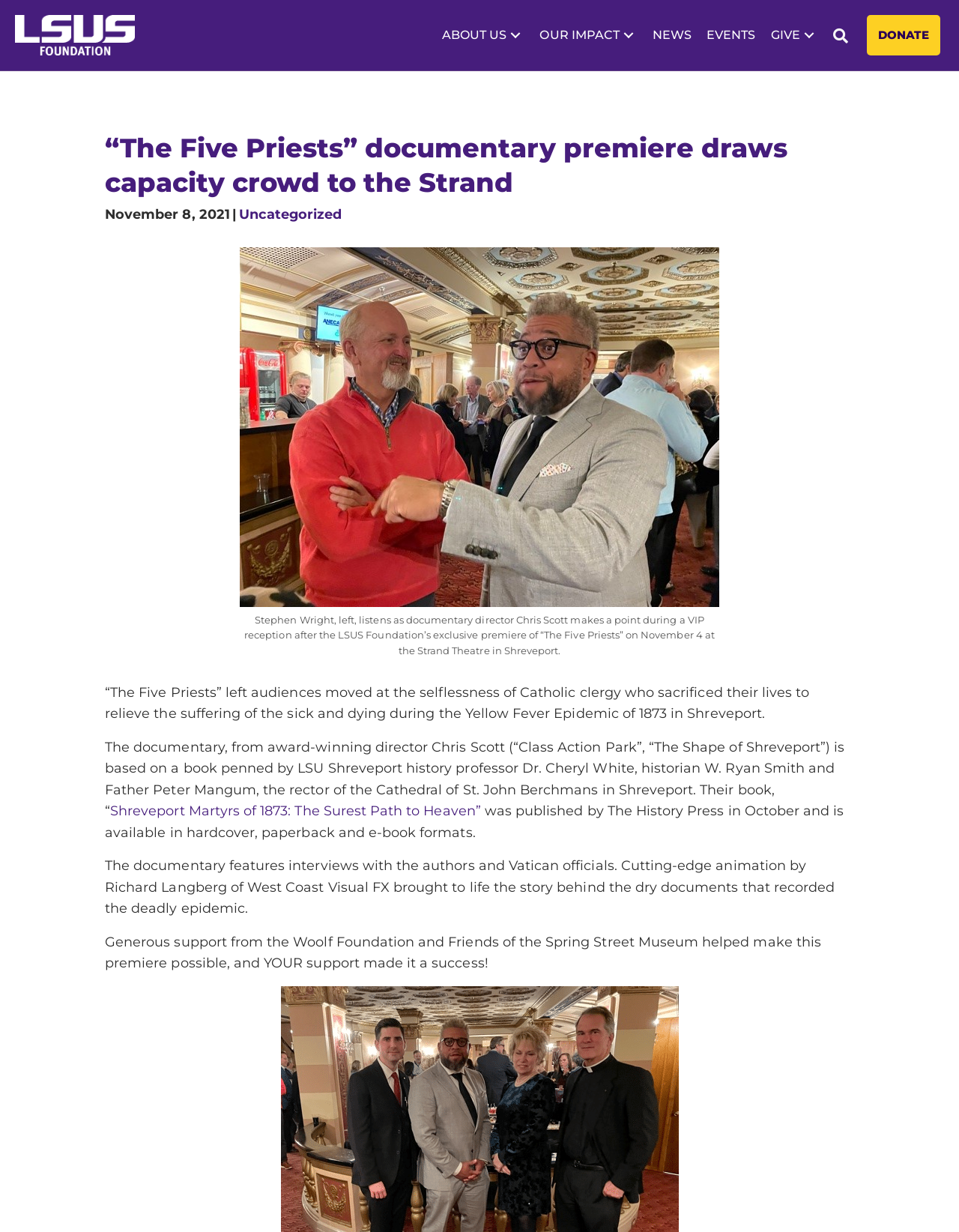What is the name of the documentary?
Kindly answer the question with as much detail as you can.

The answer can be found in the main heading of the webpage, which states '“The Five Priests” documentary premiere draws capacity crowd to the Strand | LSUS Foundation'. The name of the documentary is 'The Five Priests'.